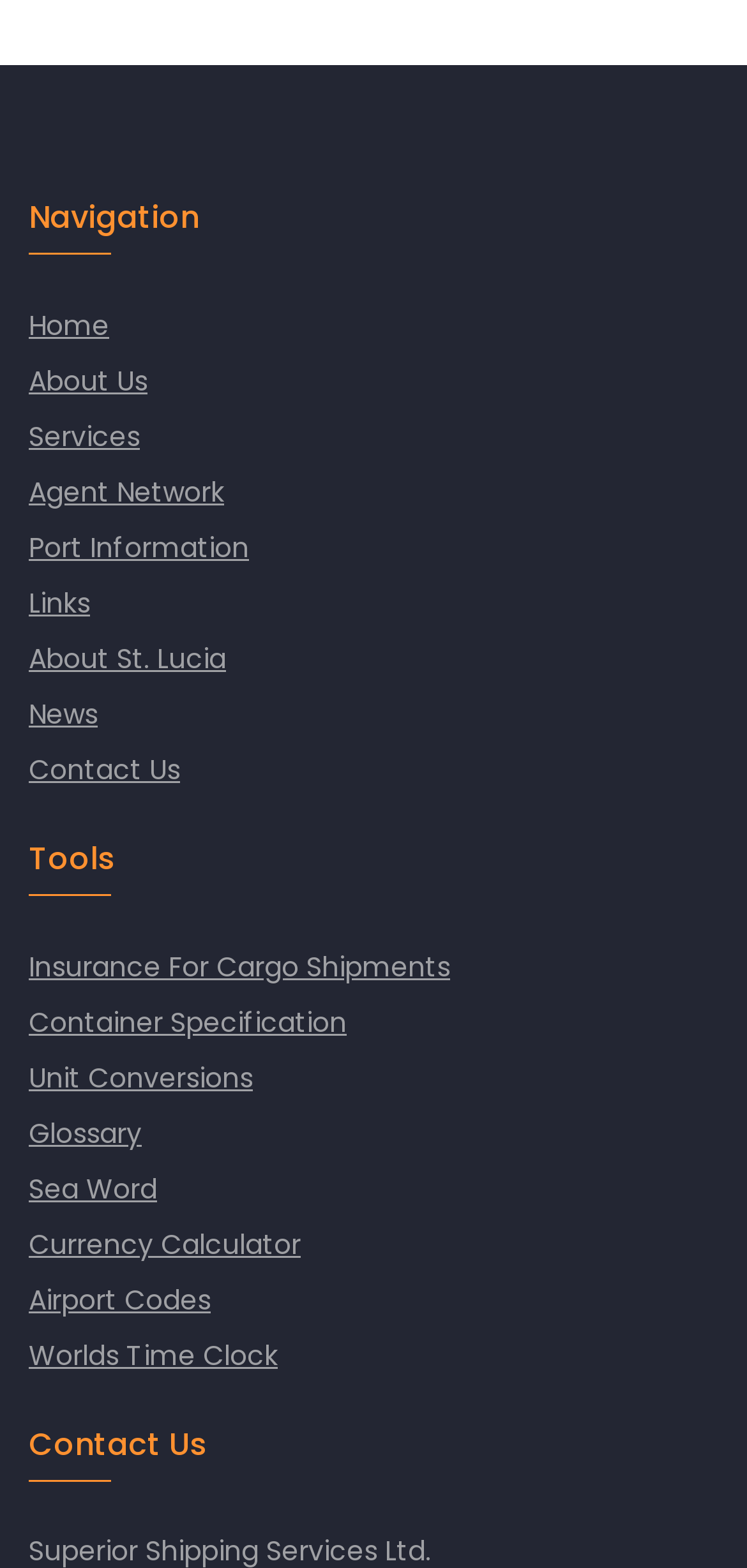Please identify the bounding box coordinates of the clickable area that will allow you to execute the instruction: "Go to Home page".

[0.038, 0.195, 0.146, 0.219]